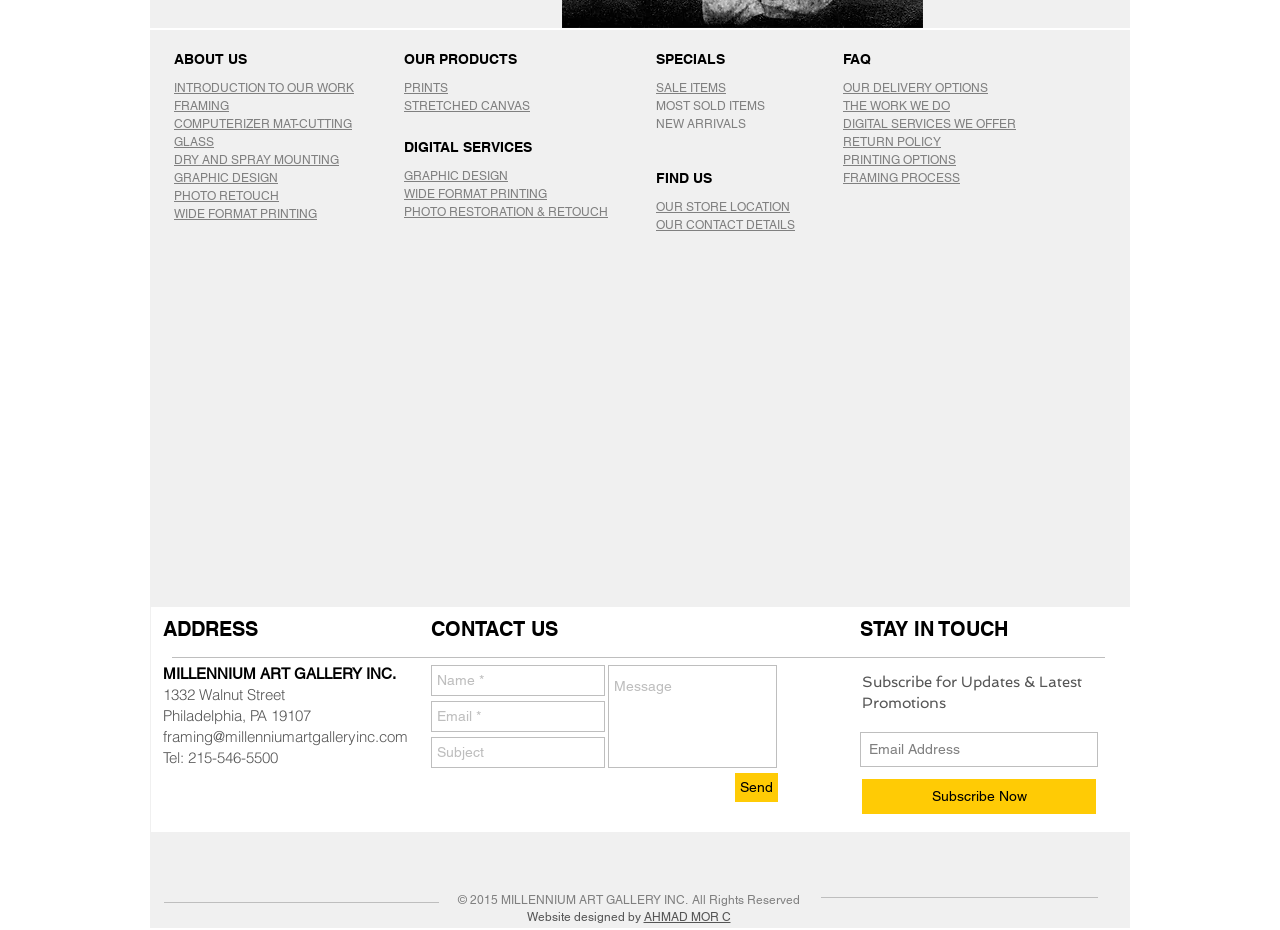Indicate the bounding box coordinates of the clickable region to achieve the following instruction: "Click on ABOUT US."

[0.136, 0.053, 0.306, 0.075]